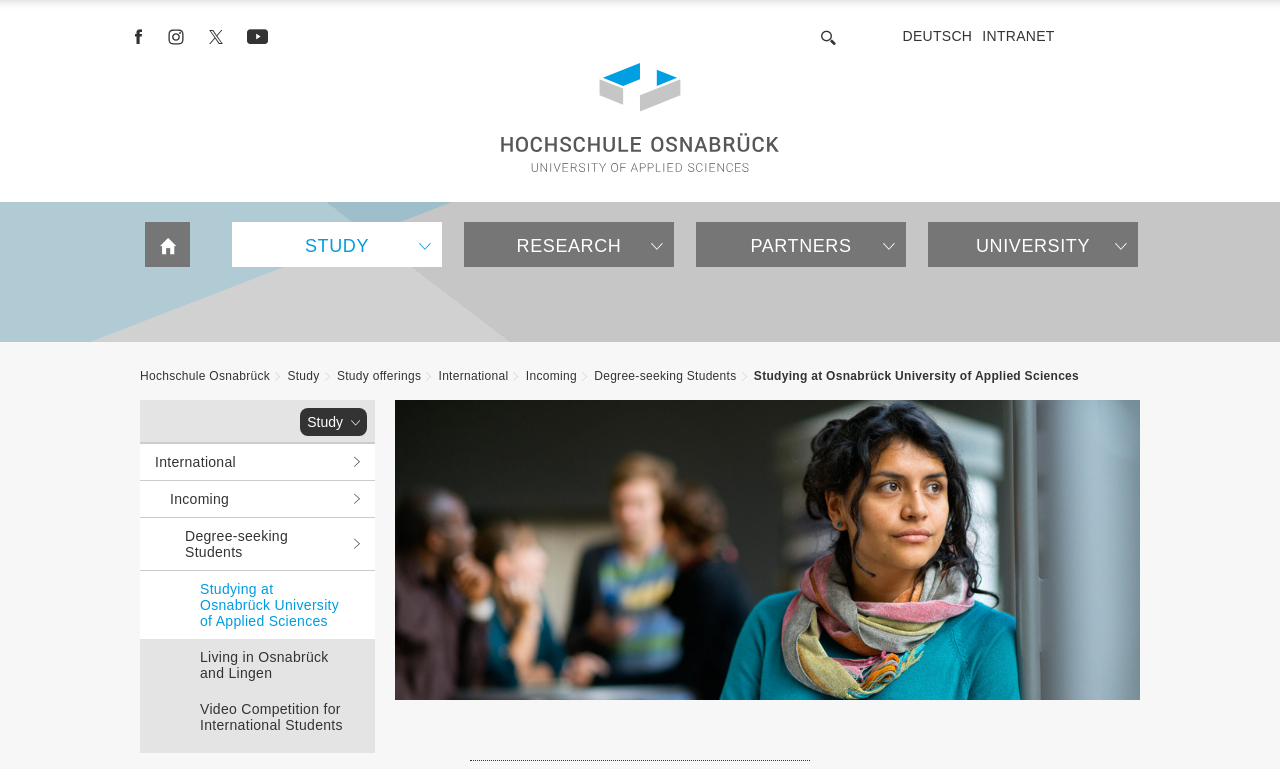Answer the following query with a single word or phrase:
What are the main categories of study offerings?

Bachelor, Master, extra-occupation, Continuing education